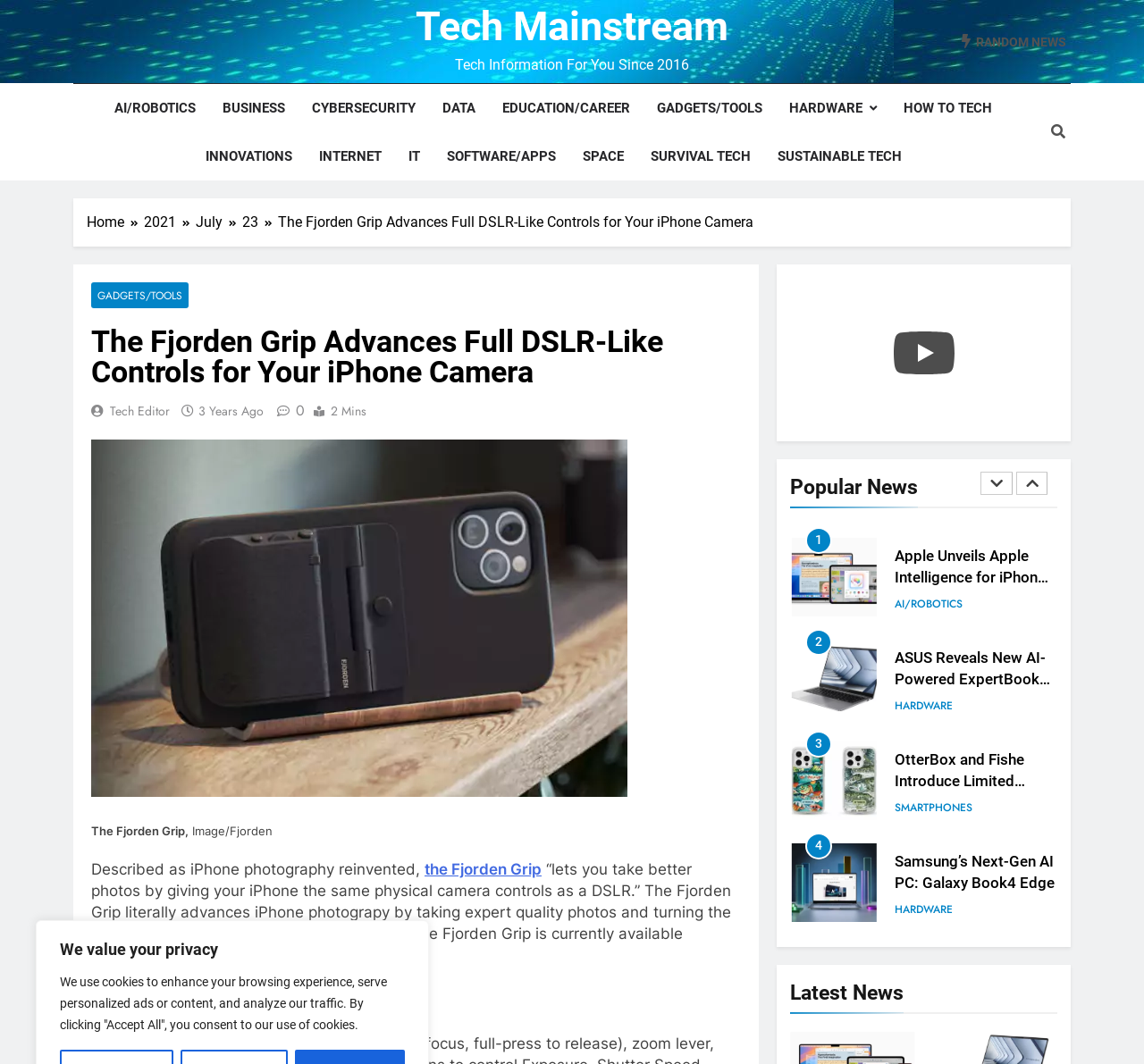Provide your answer in one word or a succinct phrase for the question: 
How many popular news articles are displayed on the webpage?

4